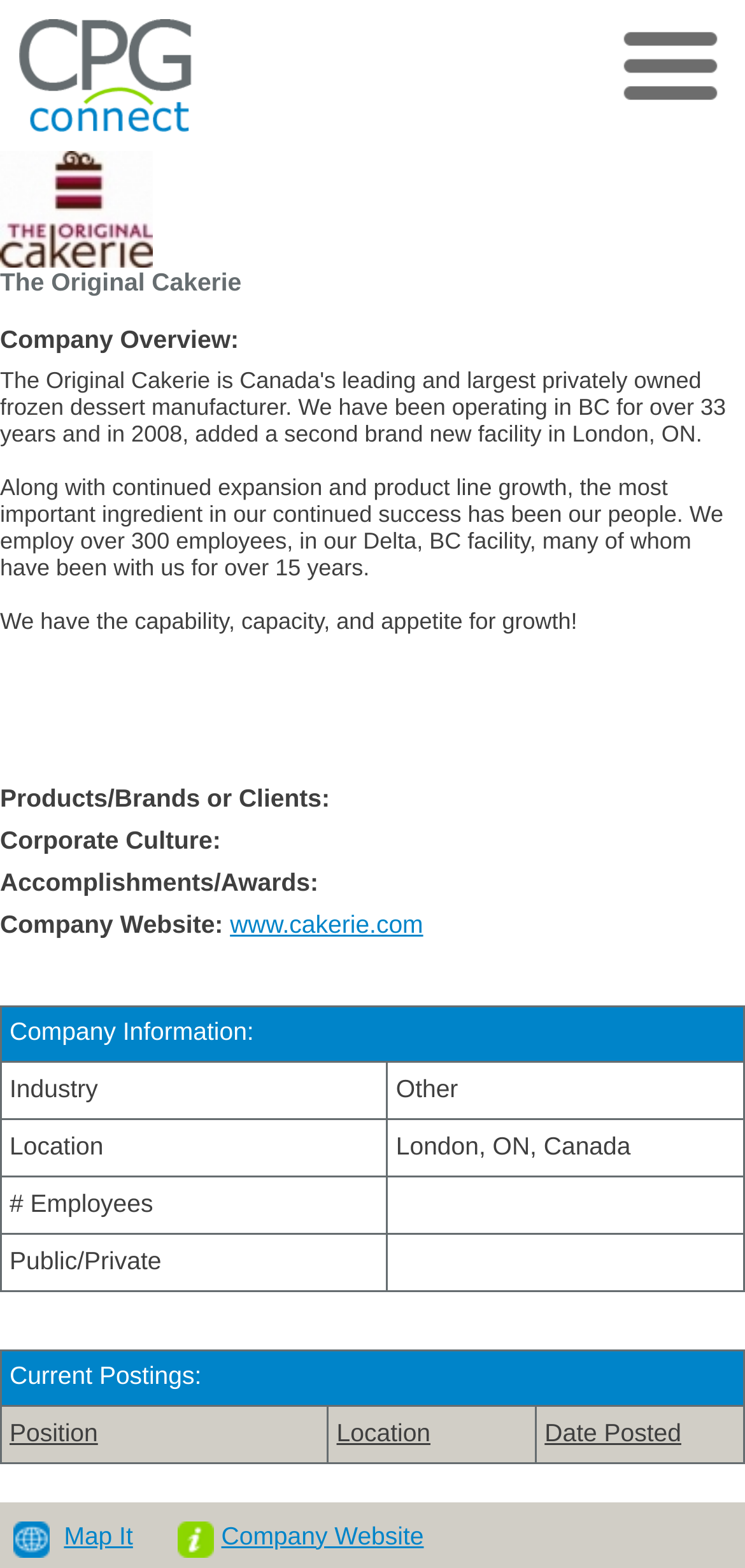What is the company name?
Answer briefly with a single word or phrase based on the image.

The Original Cakerie